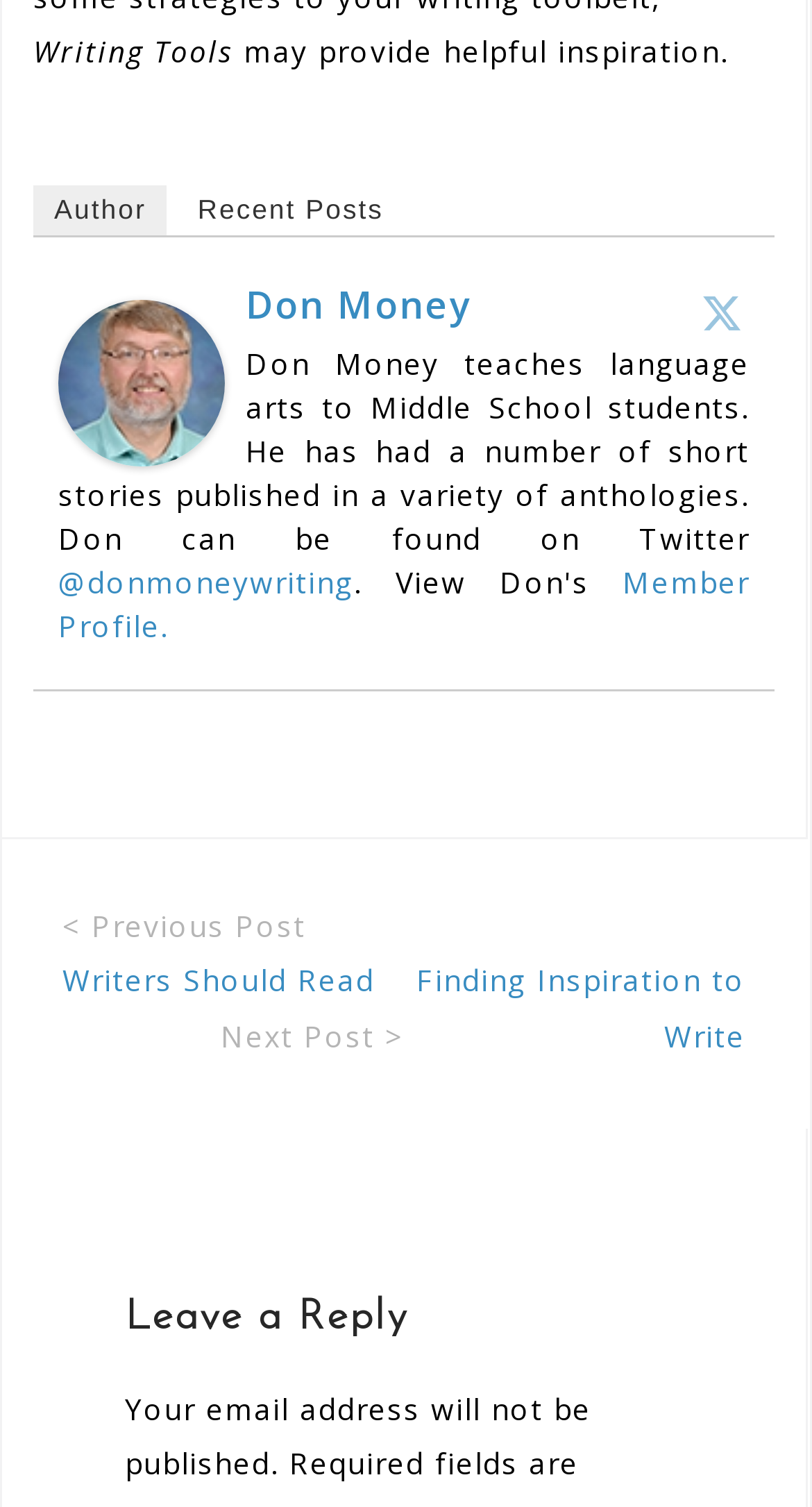What is the author's name?
Please interpret the details in the image and answer the question thoroughly.

The author's name is mentioned in the link 'Author' and also in the text 'Don Money teaches language arts to Middle School students.'